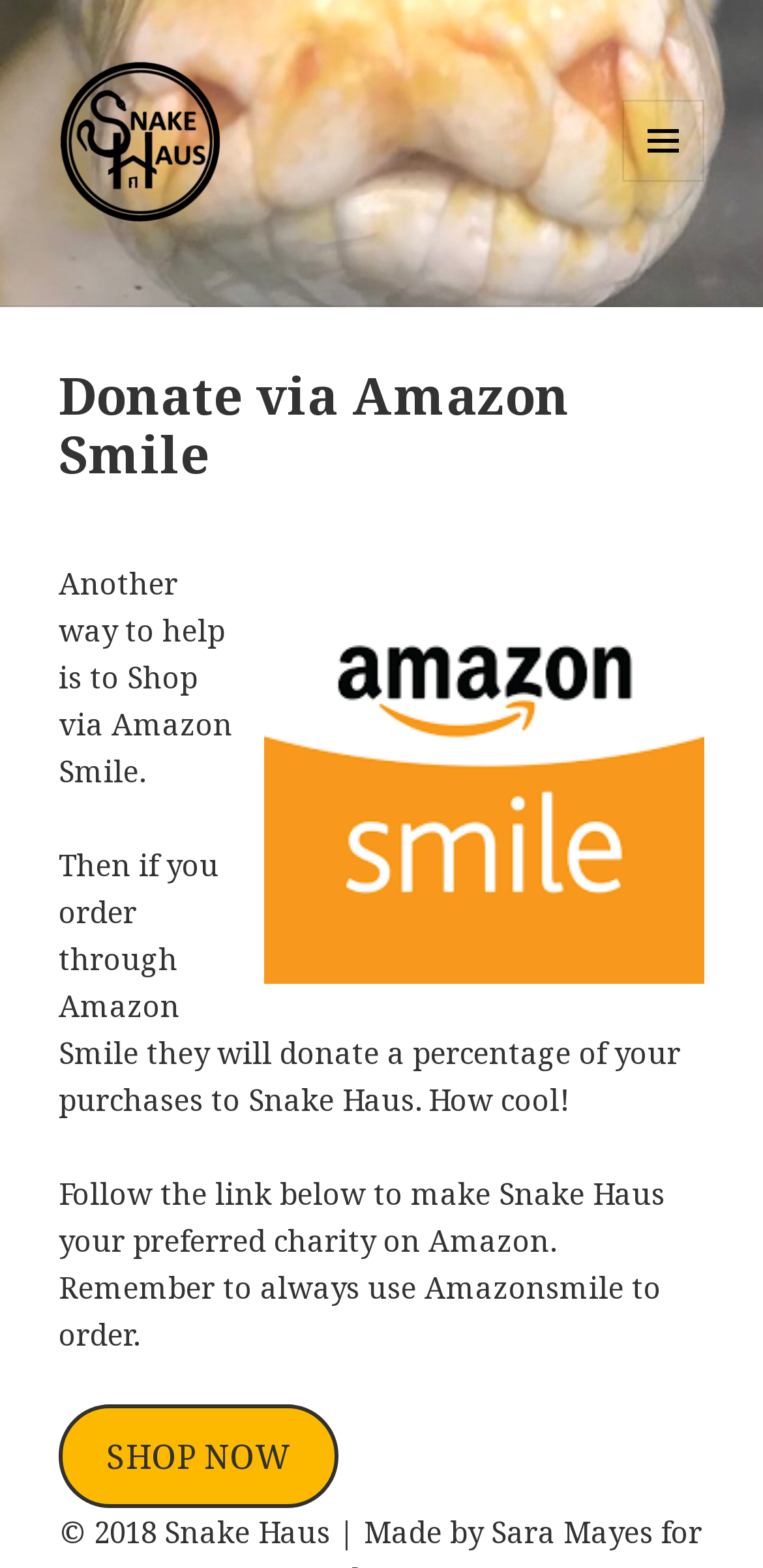What percentage of purchases will Amazon donate?
Give a one-word or short phrase answer based on the image.

Not specified